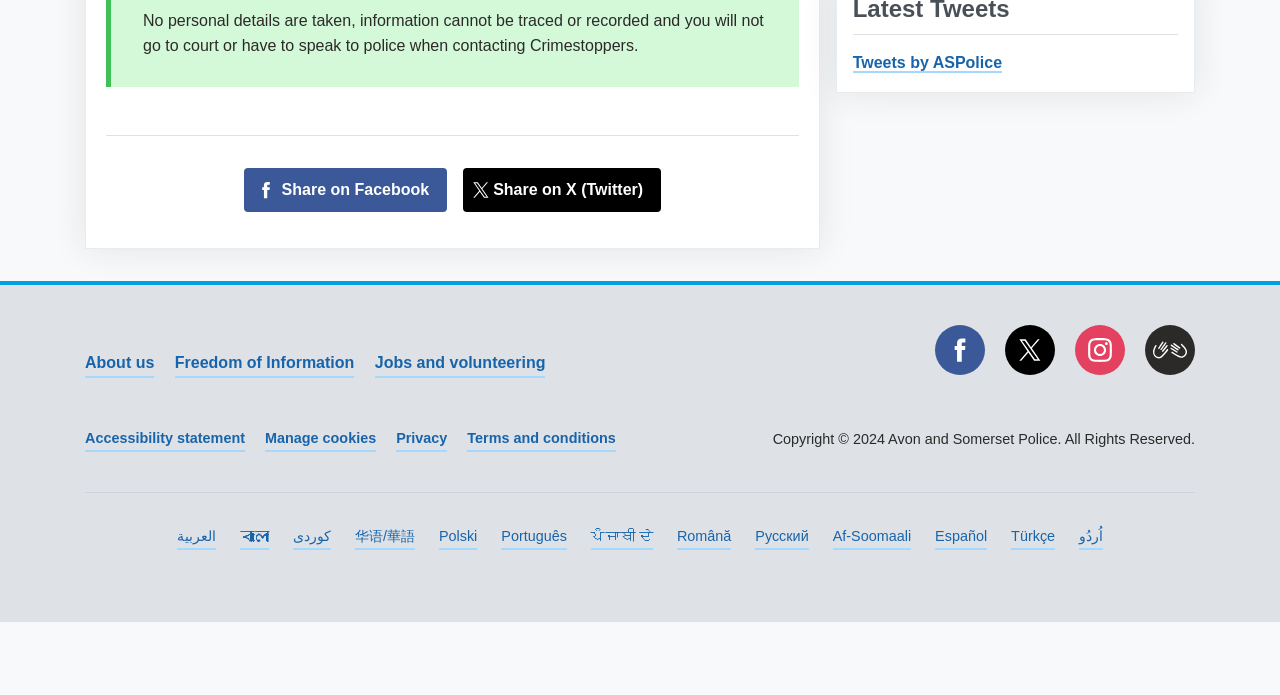Can you find the bounding box coordinates for the element that needs to be clicked to execute this instruction: "View Instagram"? The coordinates should be given as four float numbers between 0 and 1, i.e., [left, top, right, bottom].

[0.84, 0.468, 0.879, 0.54]